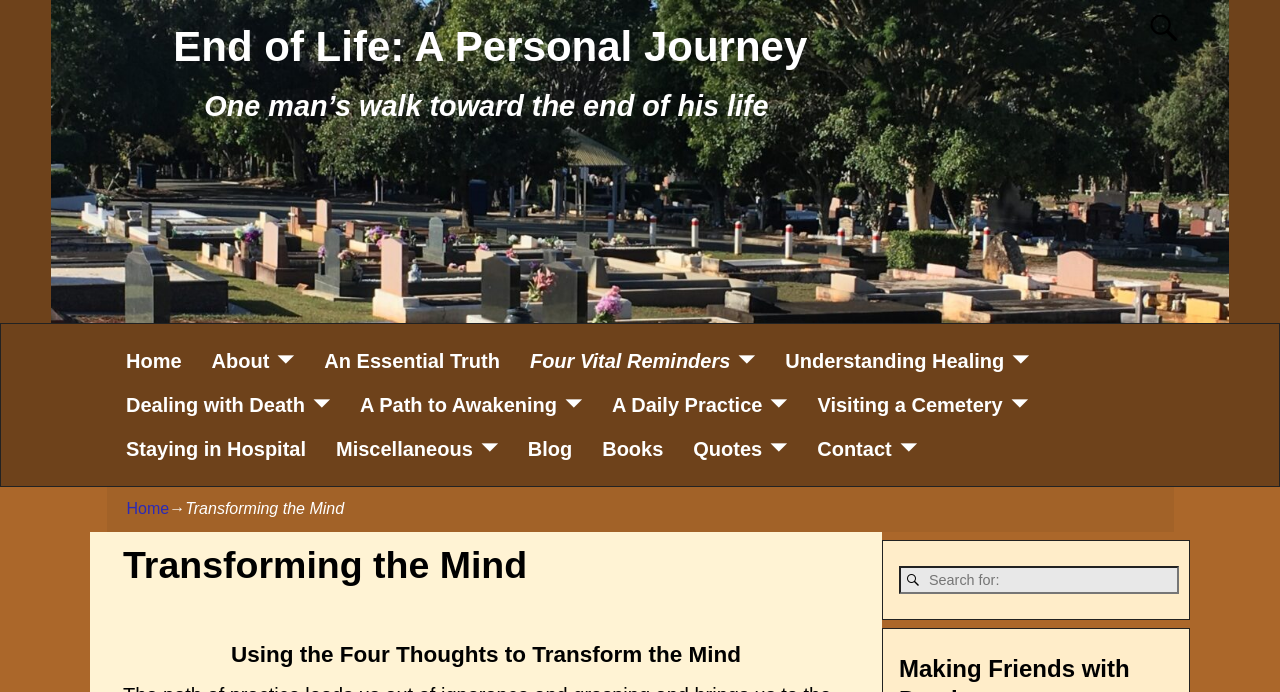Highlight the bounding box coordinates of the element that should be clicked to carry out the following instruction: "Go to LyricSlinger home page". The coordinates must be given as four float numbers ranging from 0 to 1, i.e., [left, top, right, bottom].

None